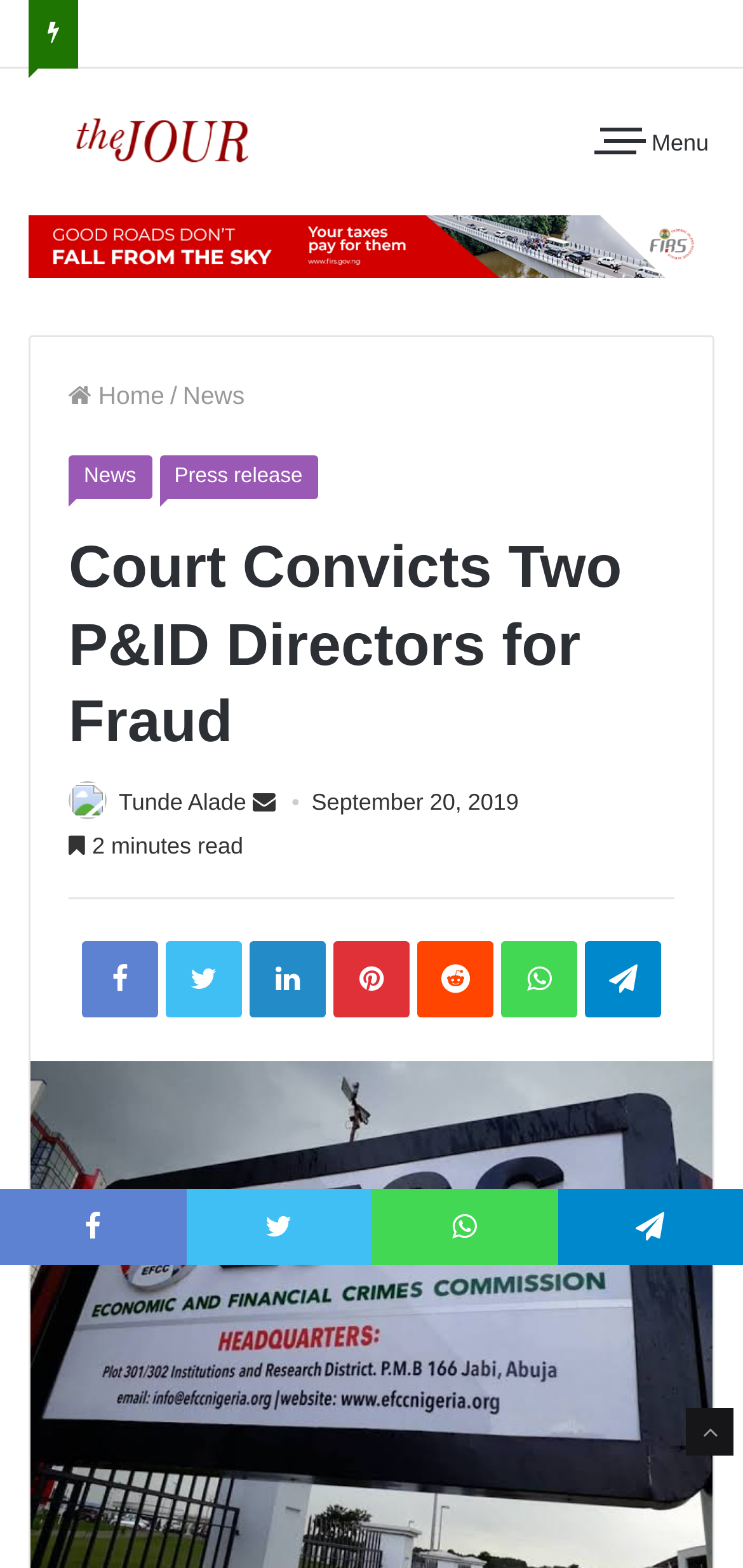Review the image closely and give a comprehensive answer to the question: What is the date mentioned in the article?

I found the date 'September 20, 2019' mentioned in the article, which is likely the date when the court convicted the two P&ID directors.